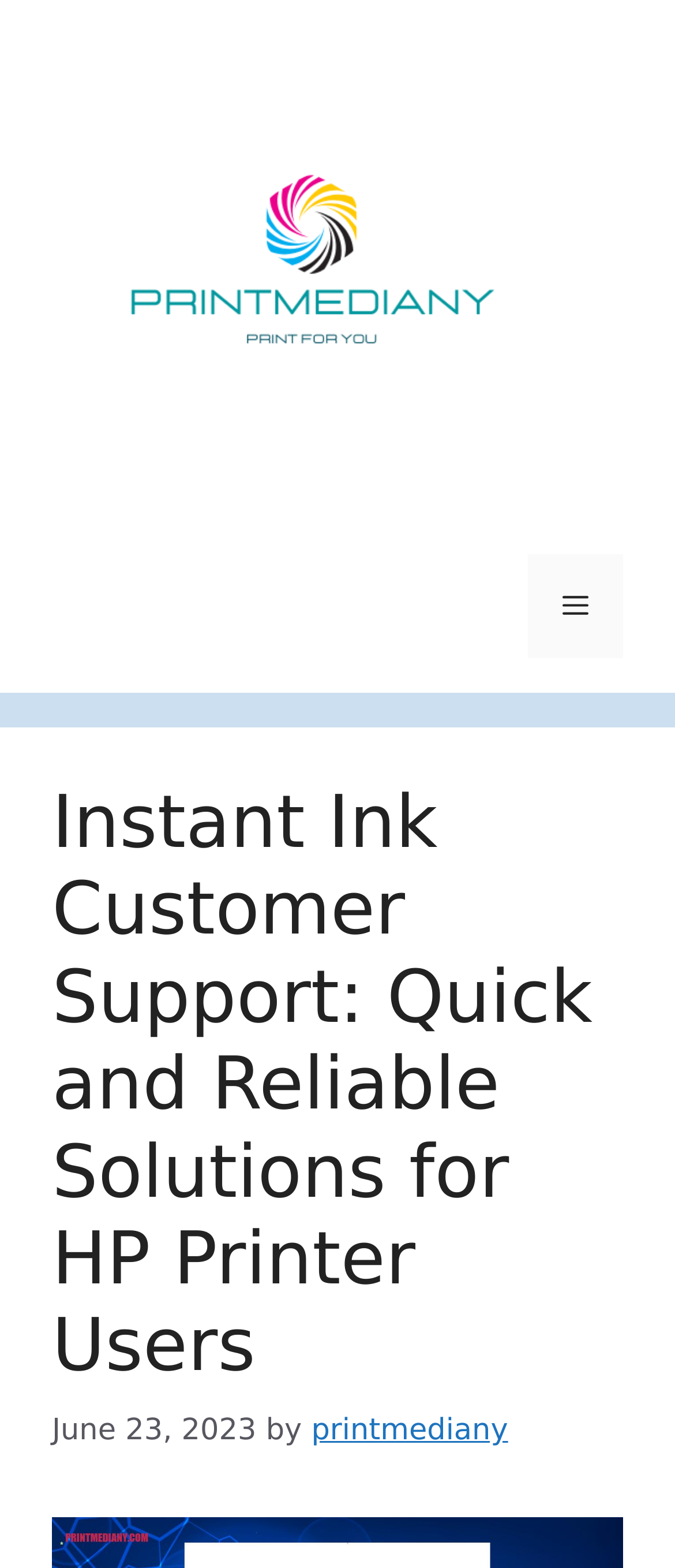Could you identify the text that serves as the heading for this webpage?

Instant Ink Customer Support: Quick and Reliable Solutions for HP Printer Users